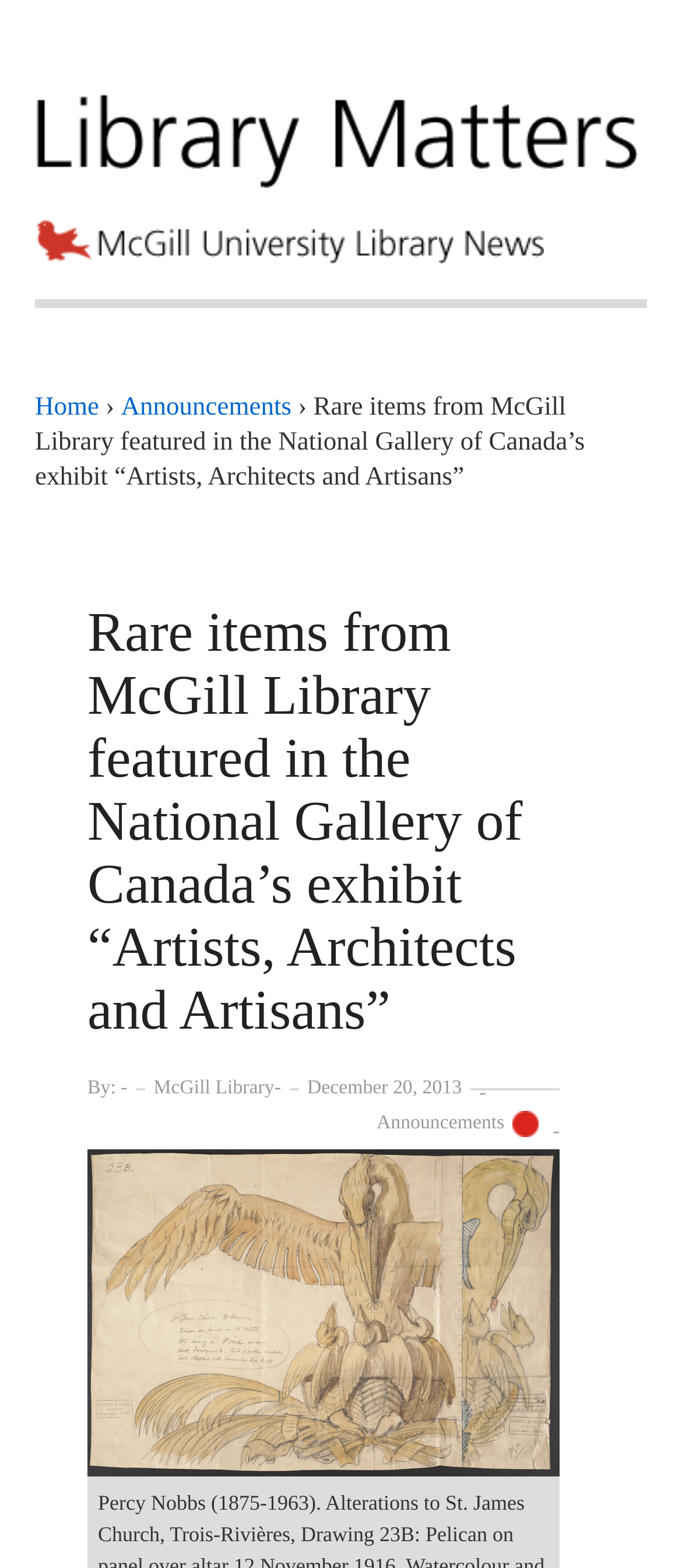Can you give a detailed response to the following question using the information from the image? What is the material of the drawing?

I found the answer by looking at the long text describing the drawing, which mentions 'Watercolour and graphite on paper' as the material used.